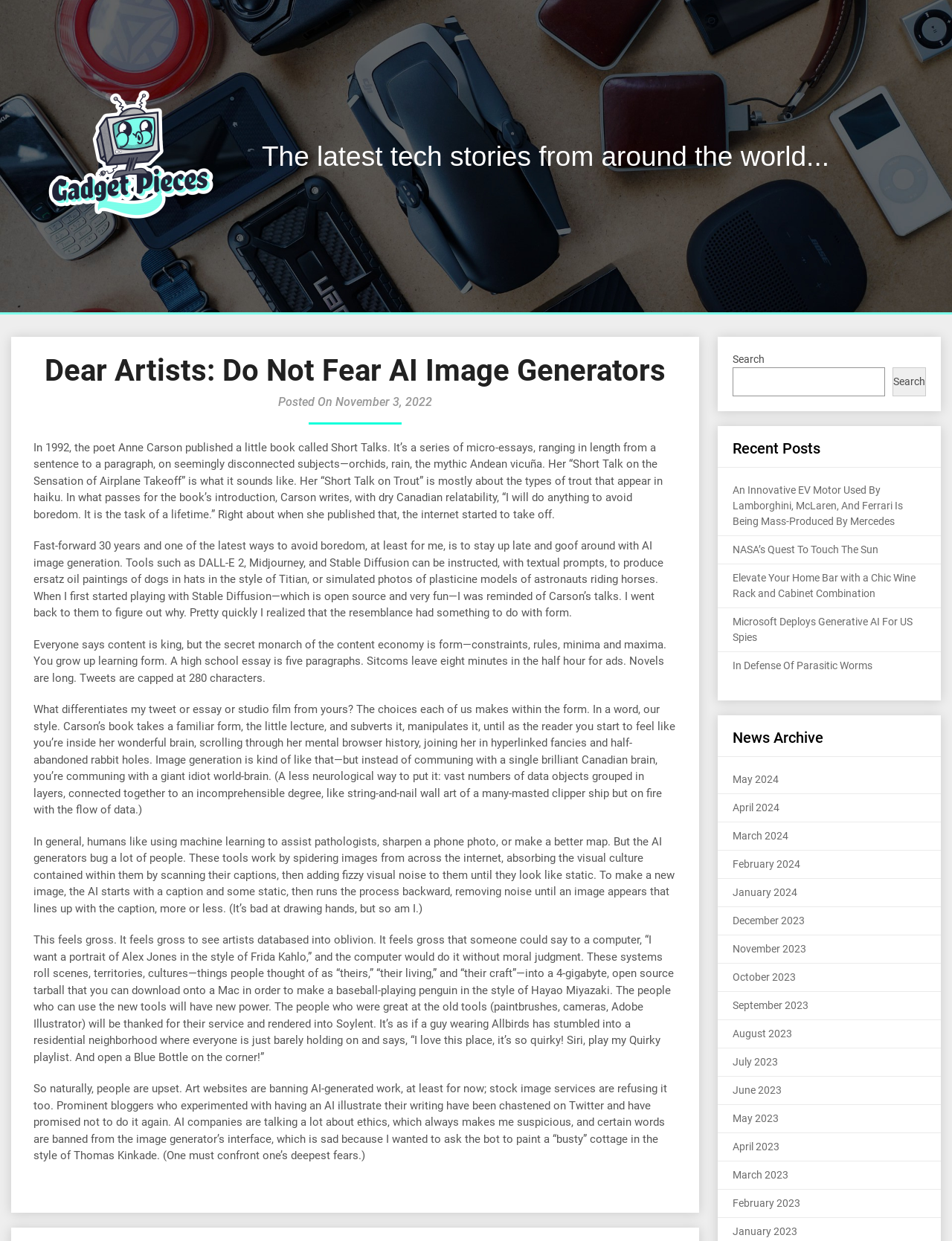How many links are there in the 'Recent Posts' section?
Can you provide a detailed and comprehensive answer to the question?

I counted the number of links in the 'Recent Posts' section by looking at the links 'An Innovative EV Motor Used By Lamborghini, McLaren, And Ferrari Is Being Mass-Produced By Mercedes', 'NASA’s Quest To Touch The Sun', 'Elevate Your Home Bar with a Chic Wine Rack and Cabinet Combination', 'Microsoft Deploys Generative AI For US Spies', and 'In Defense Of Parasitic Worms'.